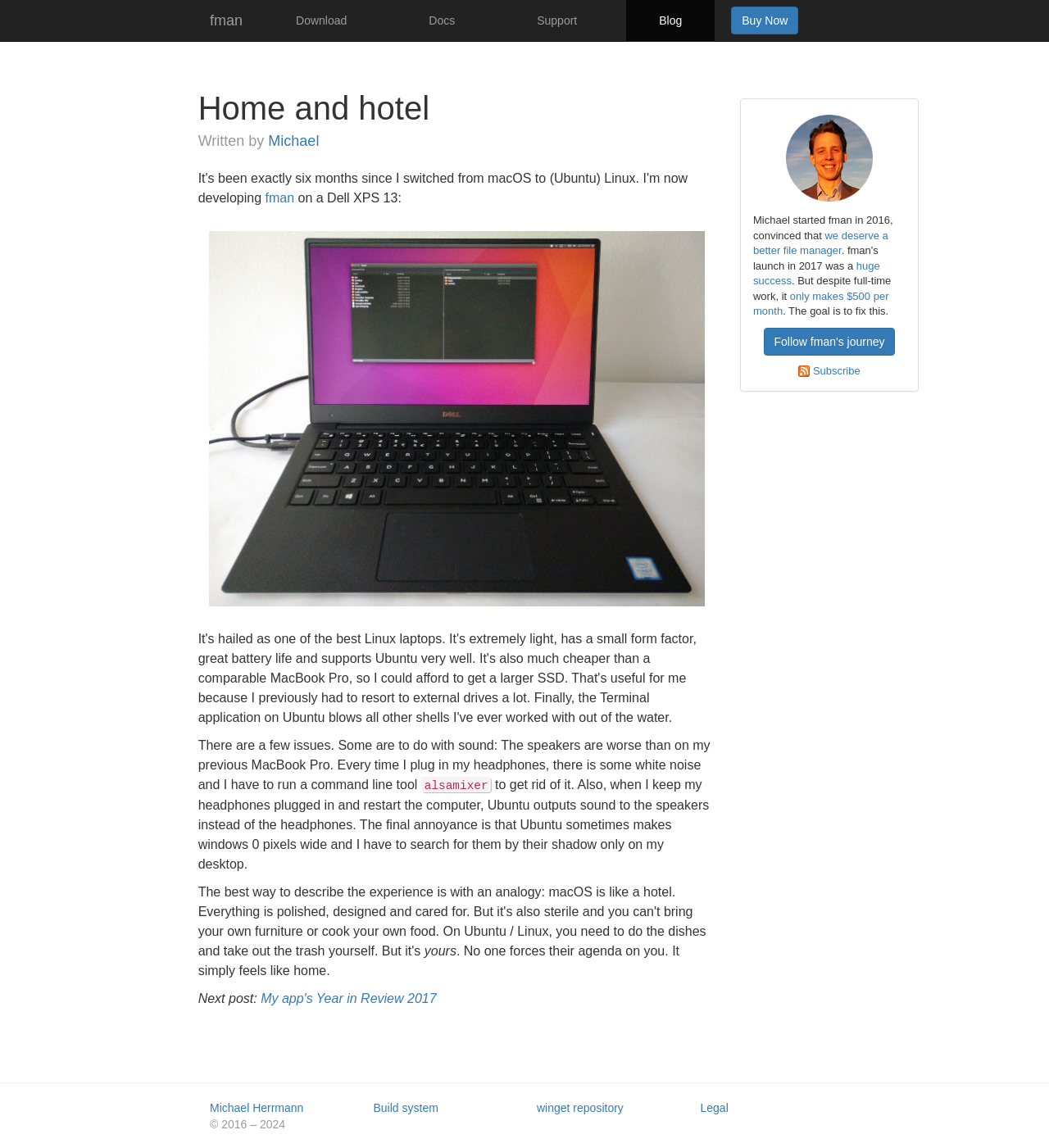Please provide a comprehensive answer to the question below using the information from the image: What is the goal of the file manager fman?

The goal of the file manager fman is to fix the issue of only making $500 per month, as mentioned in the blog post, which is a problem that the author is trying to solve.